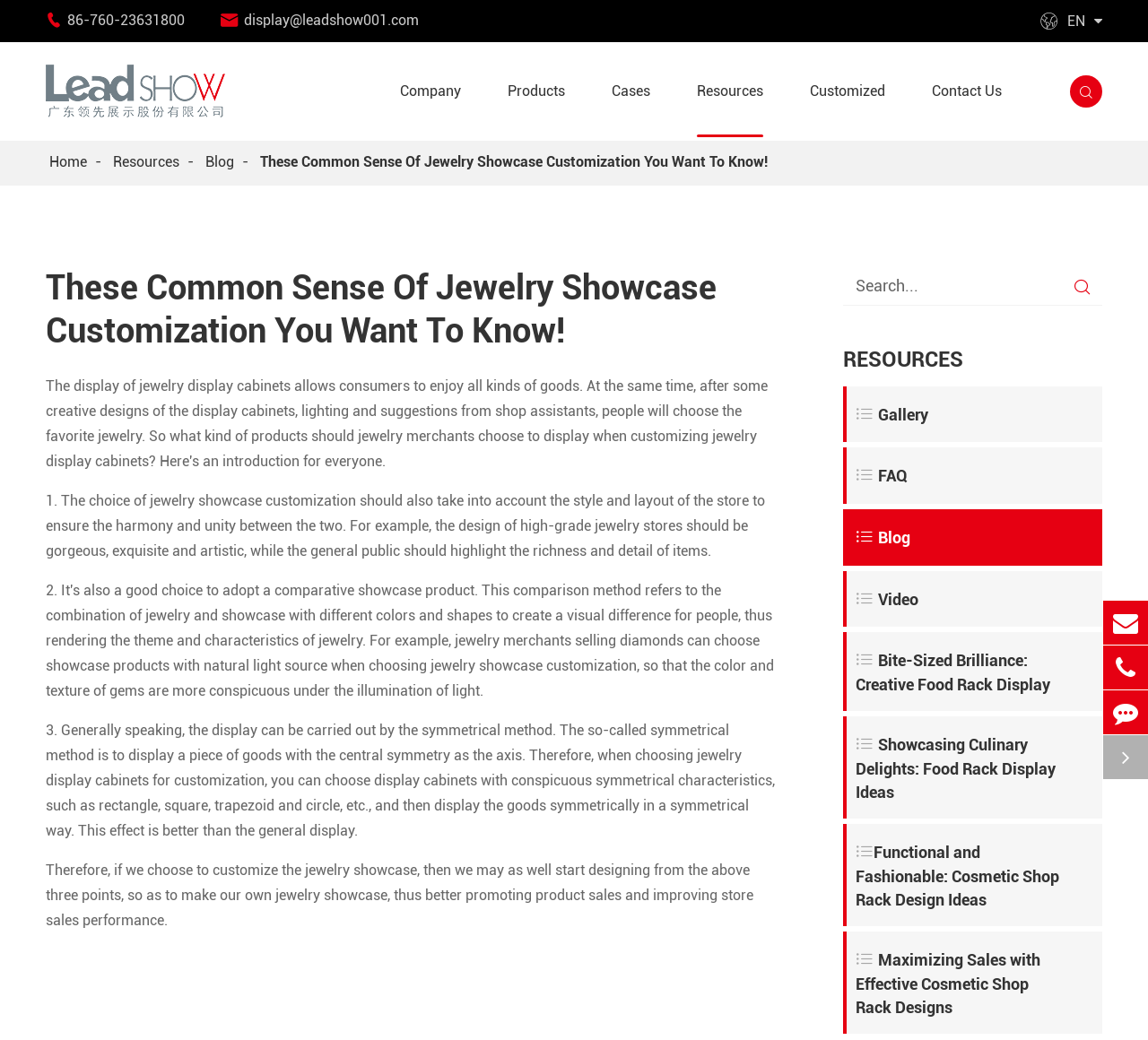Determine the bounding box coordinates of the region to click in order to accomplish the following instruction: "Click the 'Contact Us' link". Provide the coordinates as four float numbers between 0 and 1, specifically [left, top, right, bottom].

[0.812, 0.044, 0.872, 0.132]